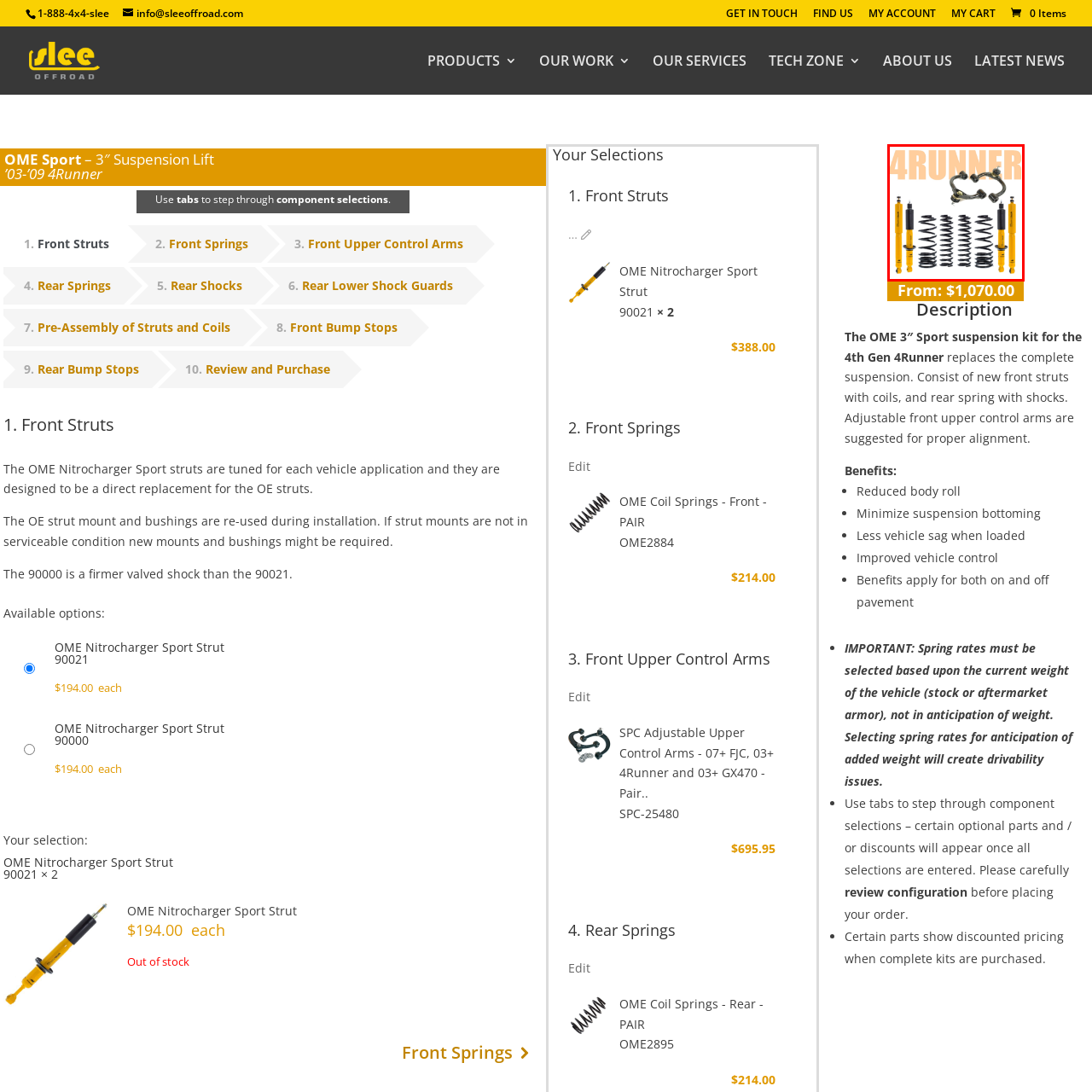Craft an in-depth description of the visual elements captured within the red box.

The image showcases a suspension lift kit designed specifically for the 2003-2009 Toyota 4Runner. At the center, you can see high-performance shock absorbers and coil springs, all featuring a robust yellow finish, highlighting their durability and capability. The components are arranged to demonstrate a complete lift solution, aimed at enhancing ride quality and off-road performance. Above the suspension parts, the word "4RUNNER" is prominently displayed in large, bold letters, emphasizing the intended vehicle application. This kit is ideal for off-road enthusiasts looking to improve their vehicle's capability and aesthetics.